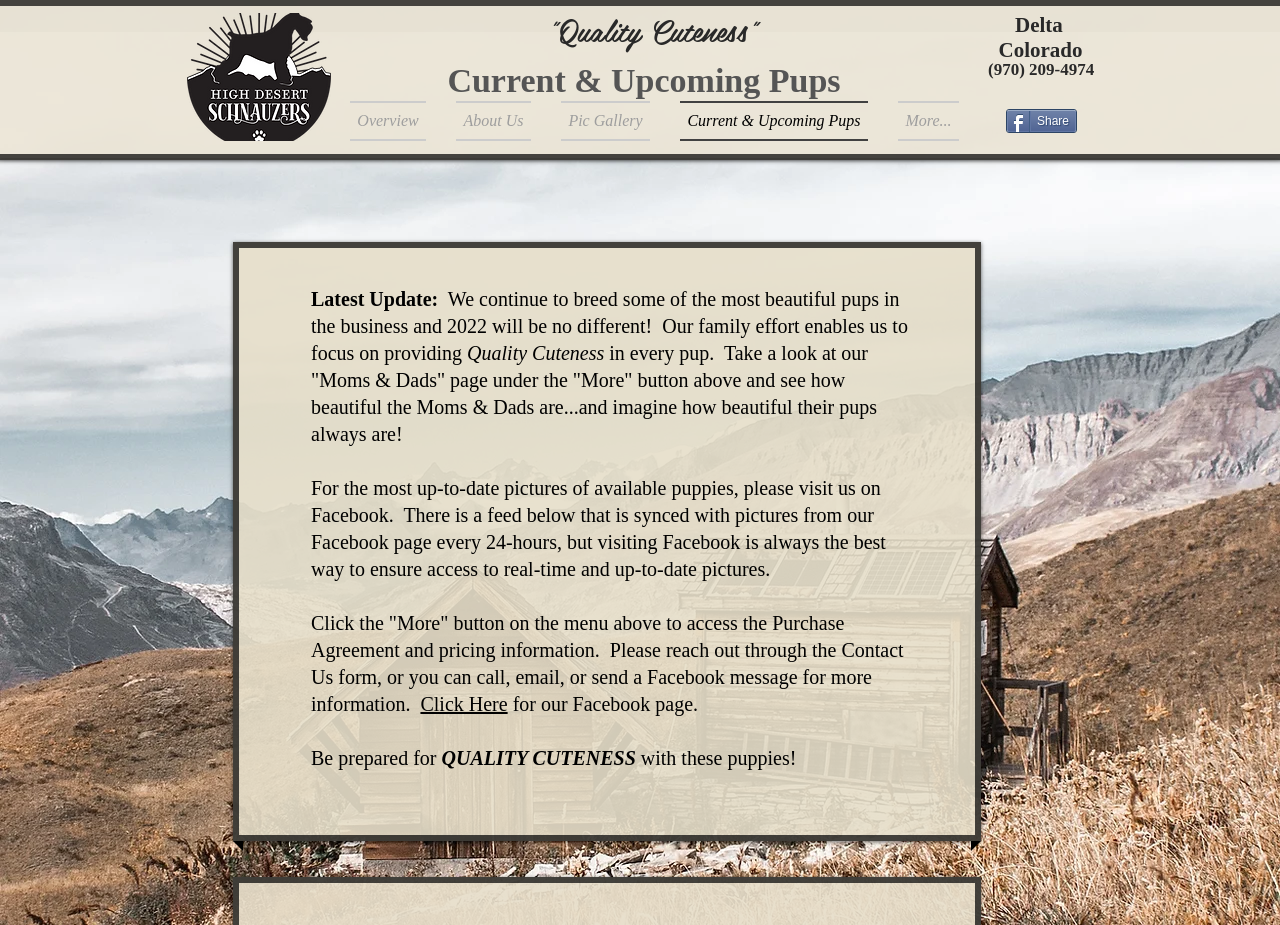From the screenshot, find the bounding box of the UI element matching this description: "Overview". Supply the bounding box coordinates in the form [left, top, right, bottom], each a float between 0 and 1.

[0.273, 0.109, 0.345, 0.152]